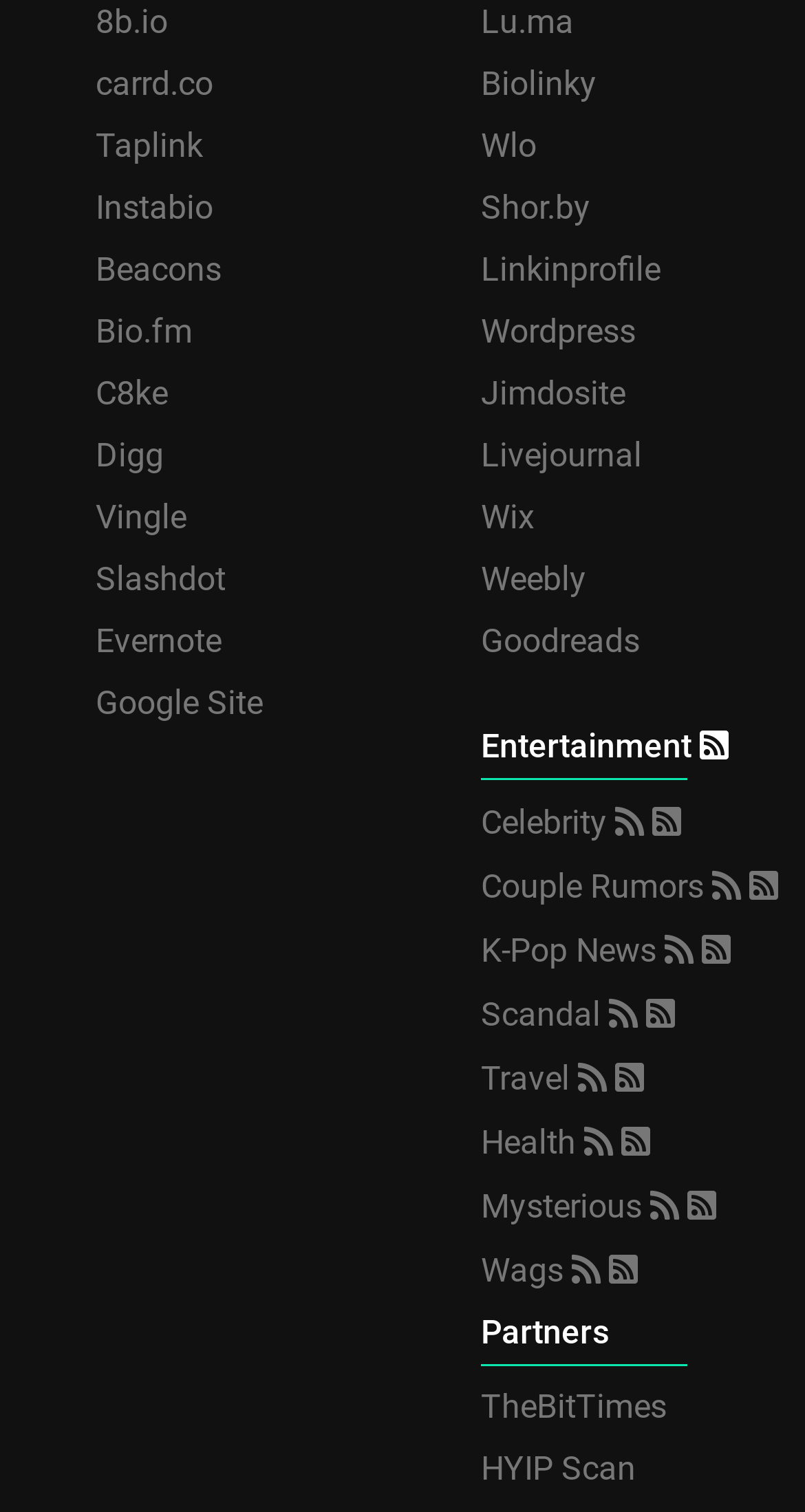Could you provide the bounding box coordinates for the portion of the screen to click to complete this instruction: "Check Celebrity News RSS"?

[0.764, 0.531, 0.811, 0.557]